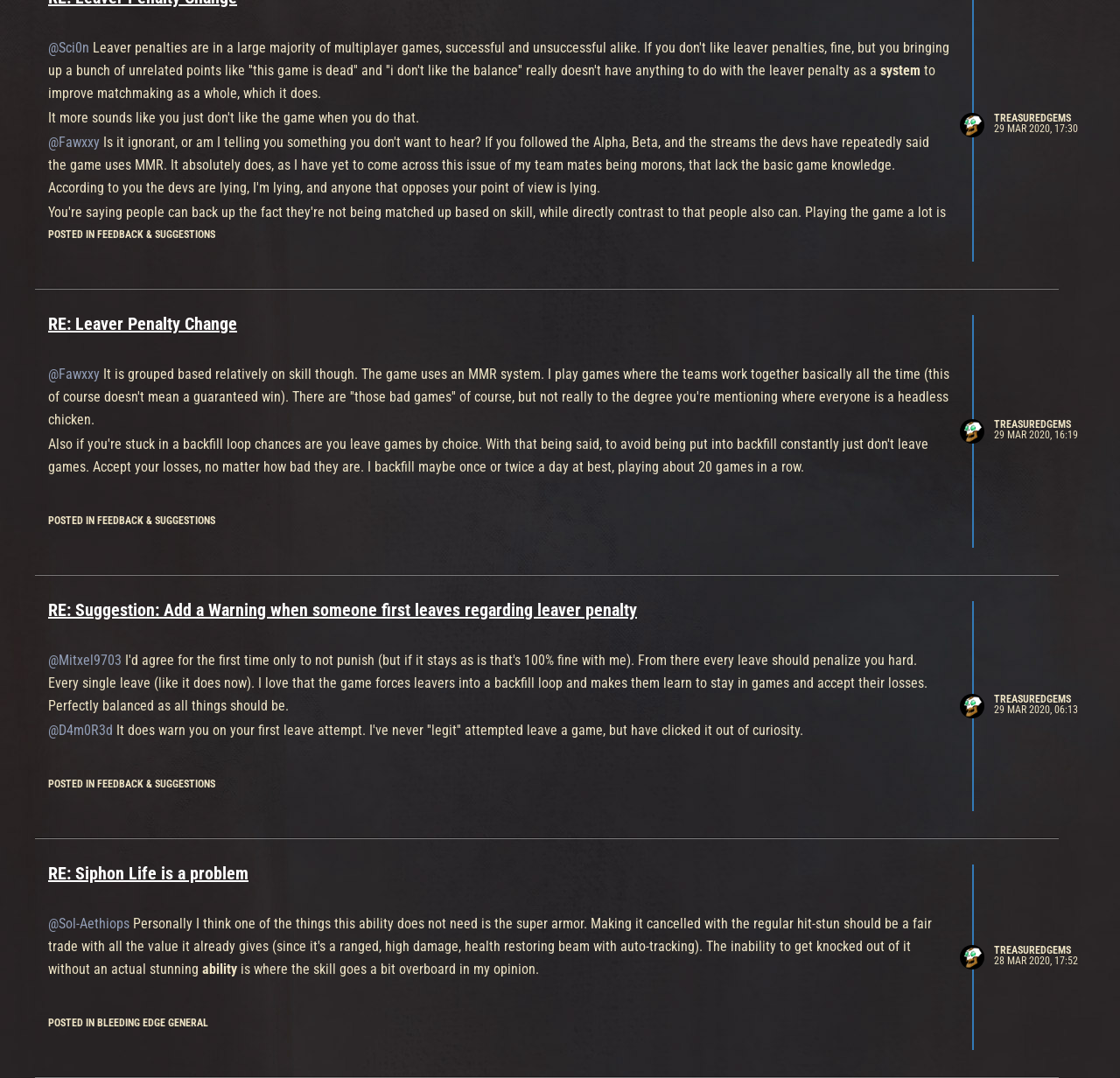What is the date of the last post in the BLEEDING EDGE GENERAL category?
Please answer the question with a detailed response using the information from the screenshot.

The last post in the BLEEDING EDGE GENERAL category is dated '28 Mar 2020, 17:52' which is mentioned in the generic element with bounding box coordinates [0.887, 0.886, 0.962, 0.897]